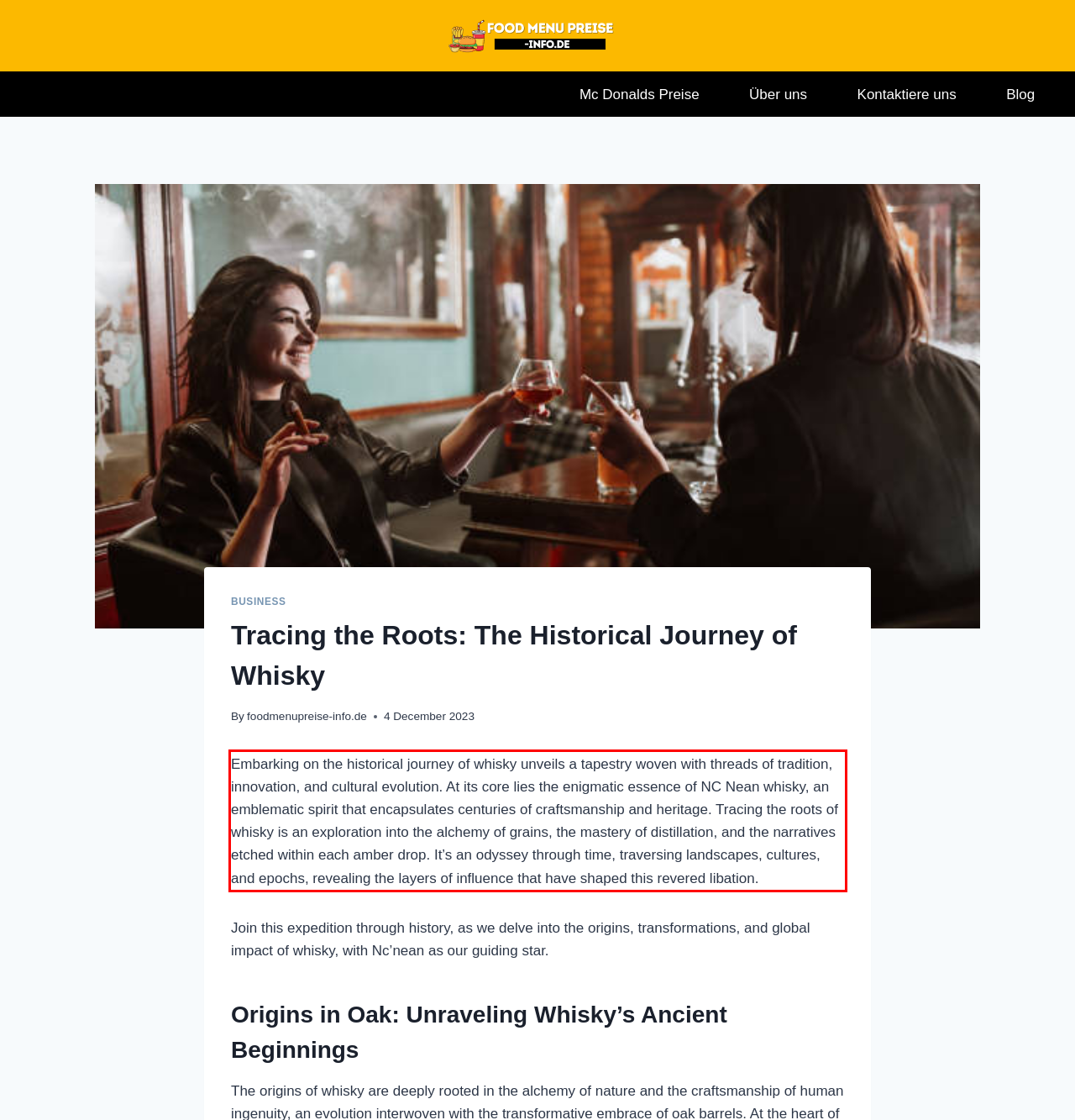Please recognize and transcribe the text located inside the red bounding box in the webpage image.

Embarking on the historical journey of whisky unveils a tapestry woven with threads of tradition, innovation, and cultural evolution. At its core lies the enigmatic essence of NC Nean whisky, an emblematic spirit that encapsulates centuries of craftsmanship and heritage. Tracing the roots of whisky is an exploration into the alchemy of grains, the mastery of distillation, and the narratives etched within each amber drop. It’s an odyssey through time, traversing landscapes, cultures, and epochs, revealing the layers of influence that have shaped this revered libation.